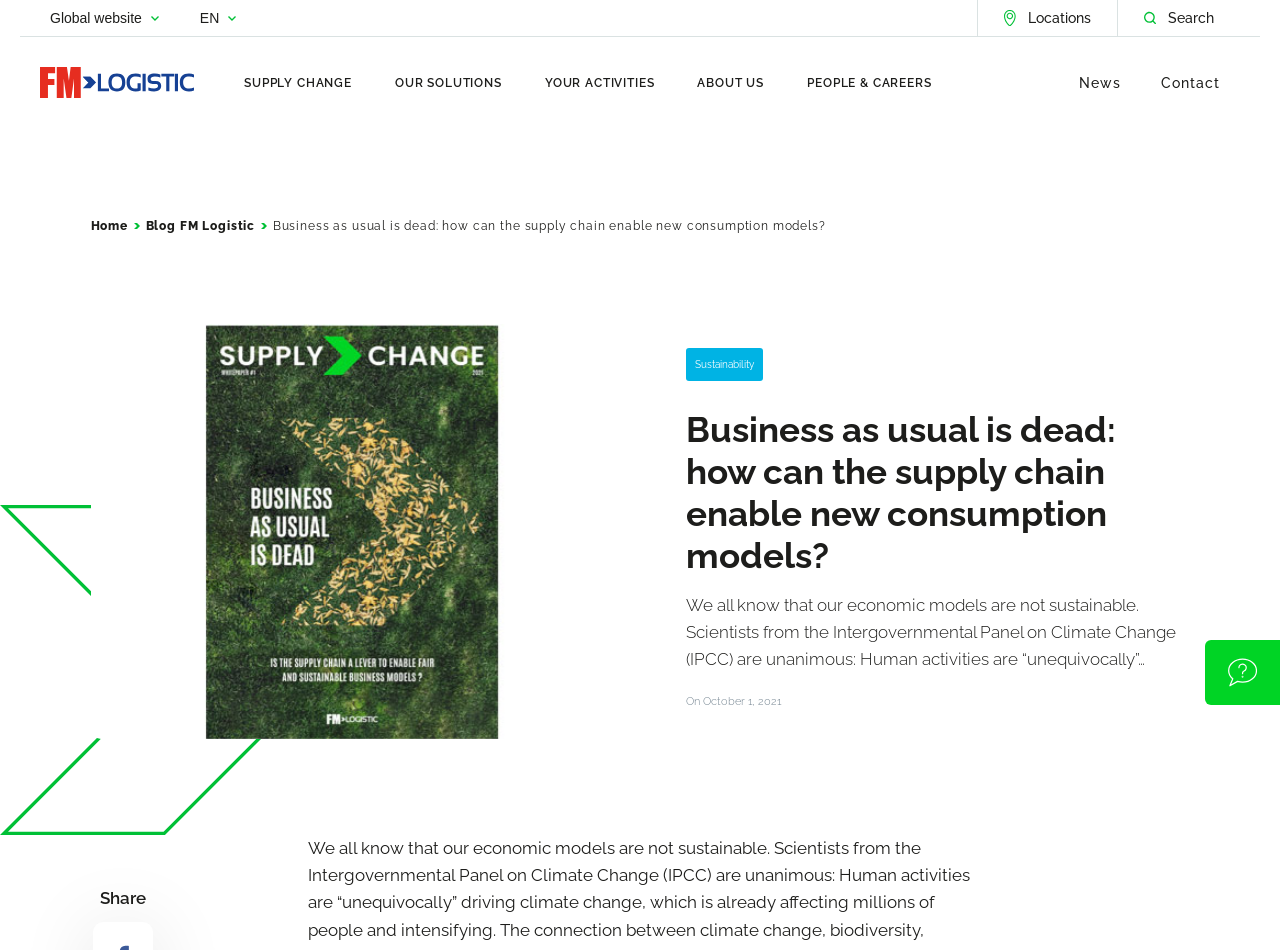Highlight the bounding box coordinates of the element you need to click to perform the following instruction: "View news."

[0.843, 0.079, 0.876, 0.094]